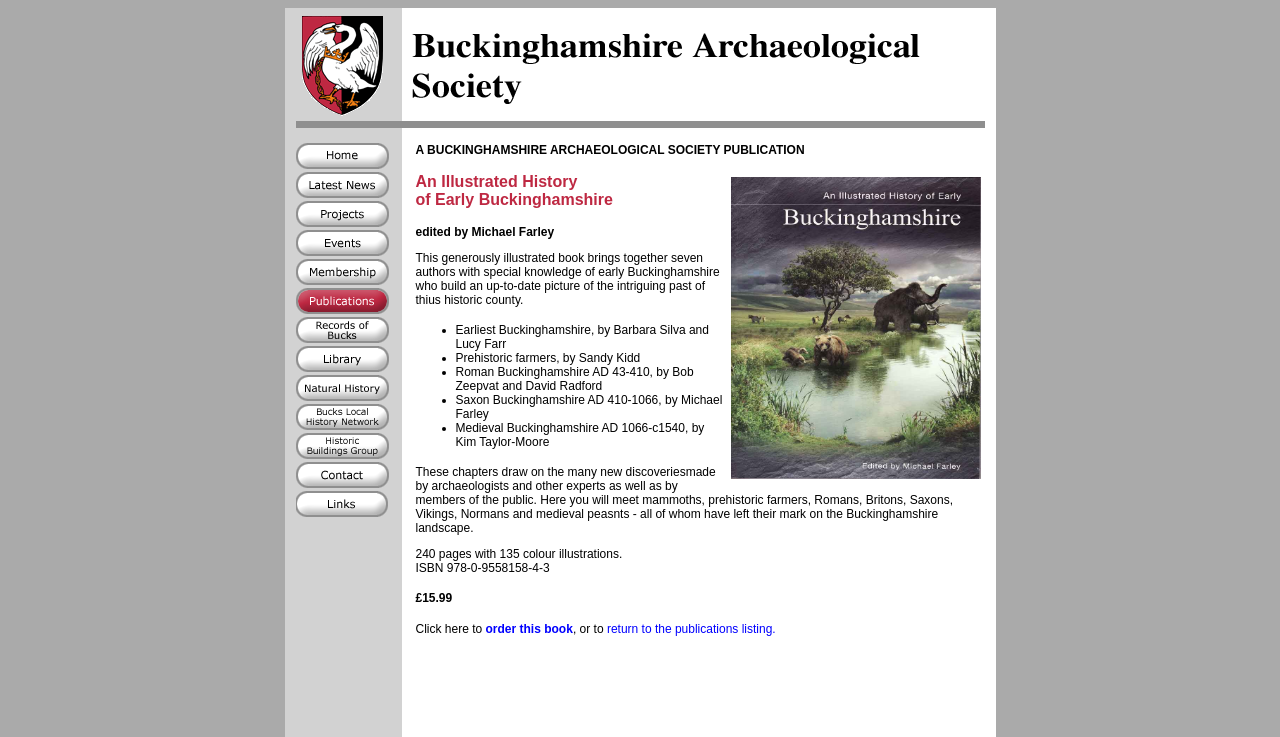Bounding box coordinates should be in the format (top-left x, top-left y, bottom-right x, bottom-right y) and all values should be floating point numbers between 0 and 1. Determine the bounding box coordinate for the UI element described as: return to the publications listing.

[0.474, 0.844, 0.606, 0.863]